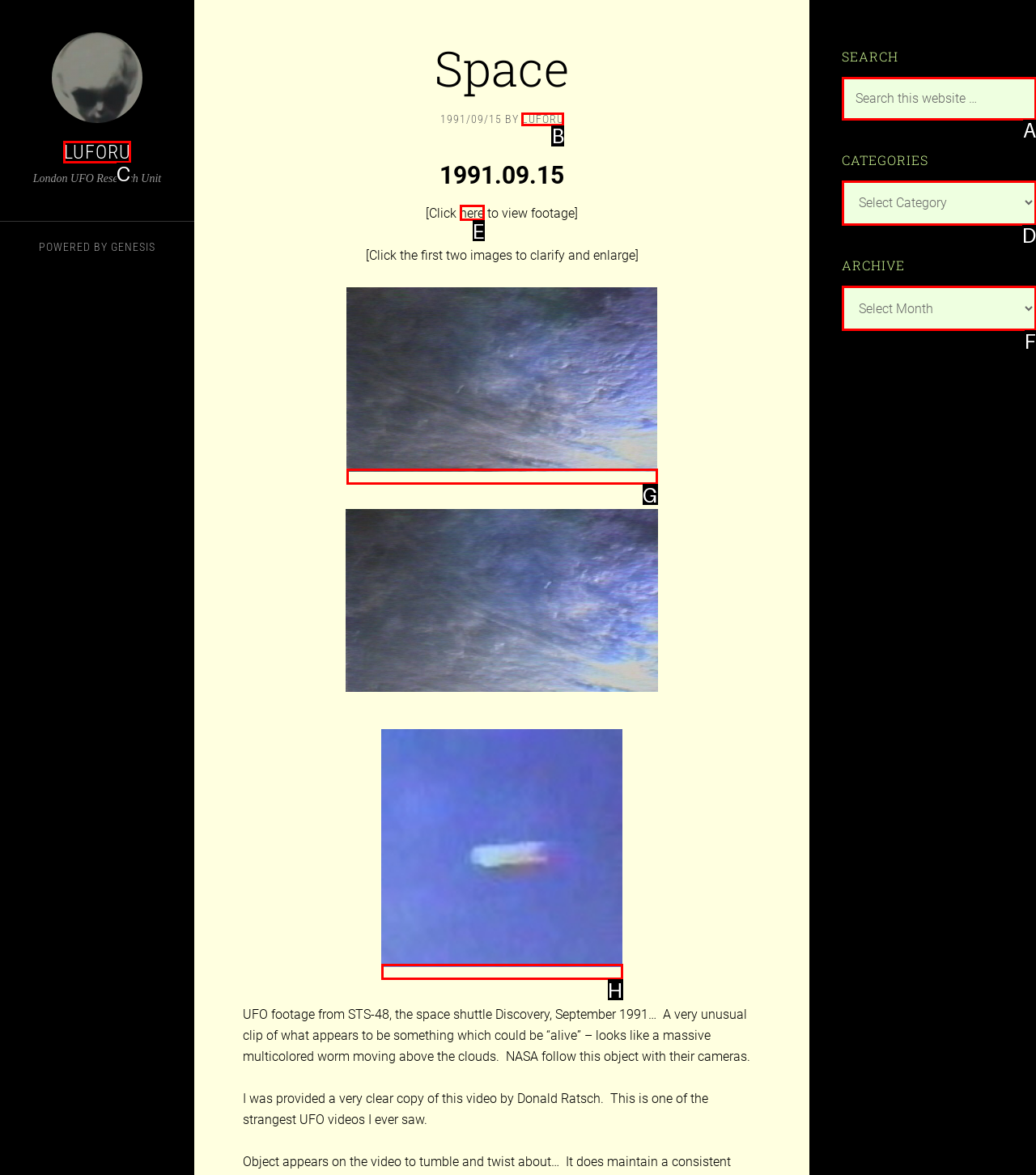Tell me which option I should click to complete the following task: Click the link LUFORU Answer with the option's letter from the given choices directly.

C